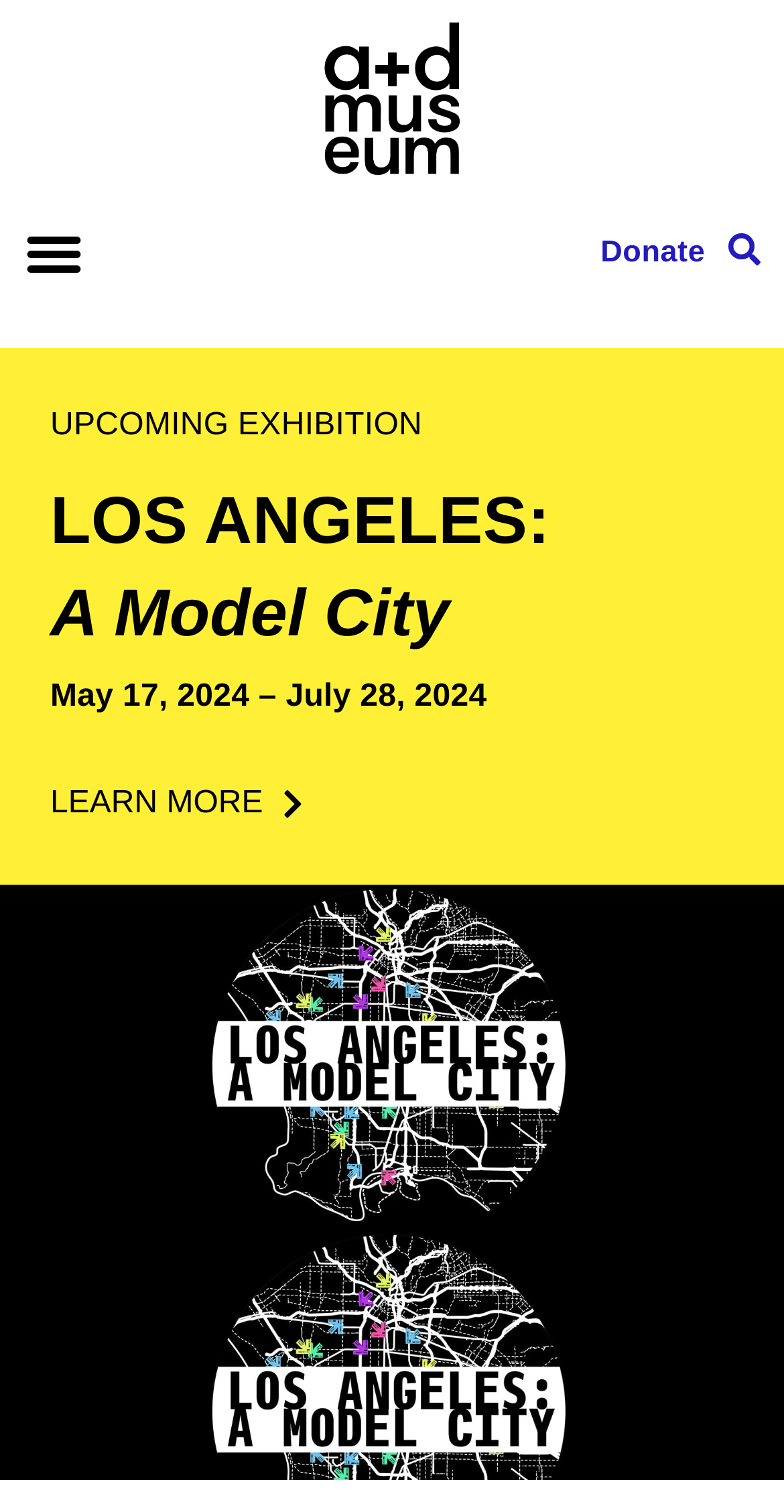Please give a short response to the question using one word or a phrase:
Is the menu toggle button expanded?

No